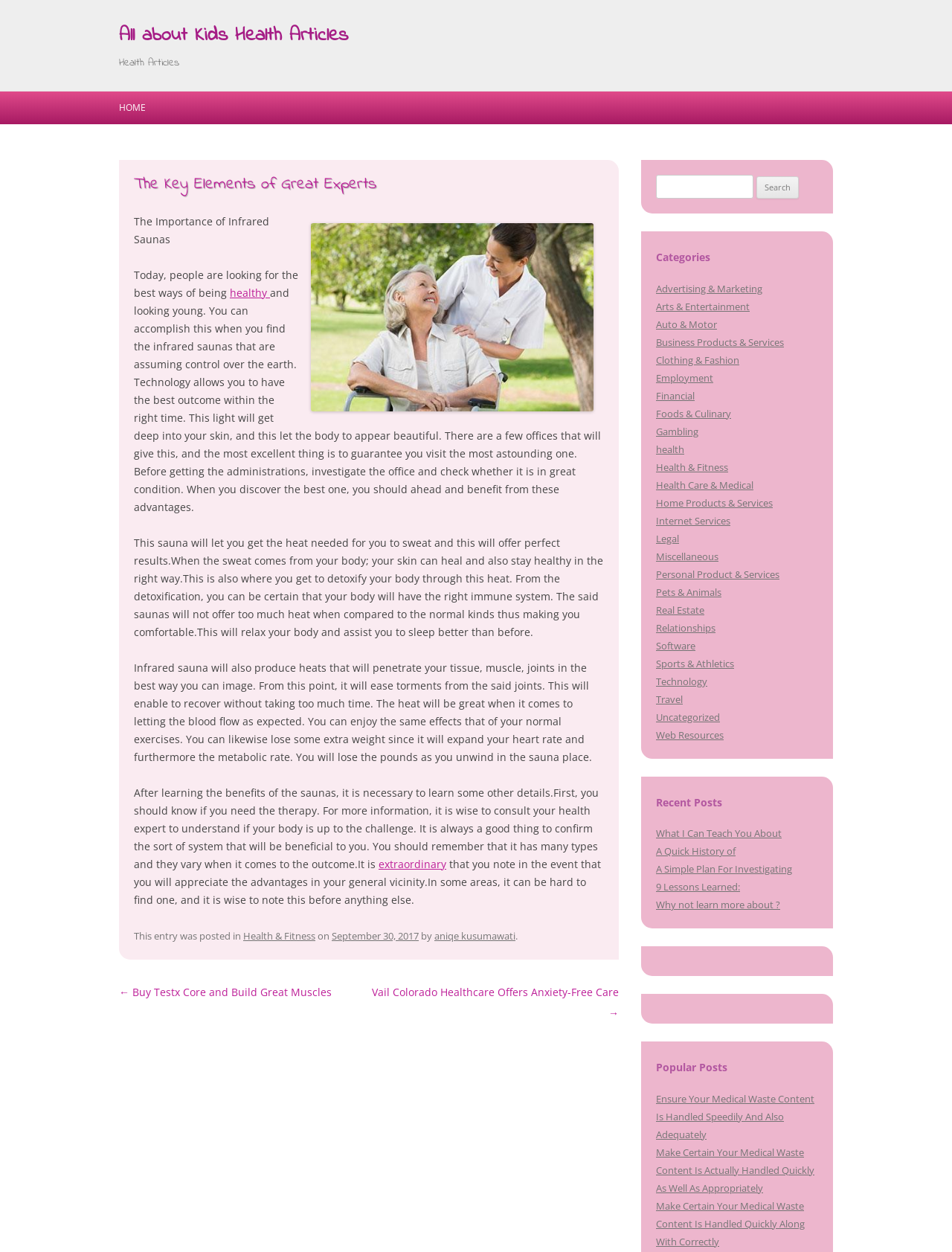What is the category of the article?
Examine the webpage screenshot and provide an in-depth answer to the question.

The category of the article can be determined by looking at the footer section of the webpage, where it is mentioned that the article is categorized under Health & Fitness.